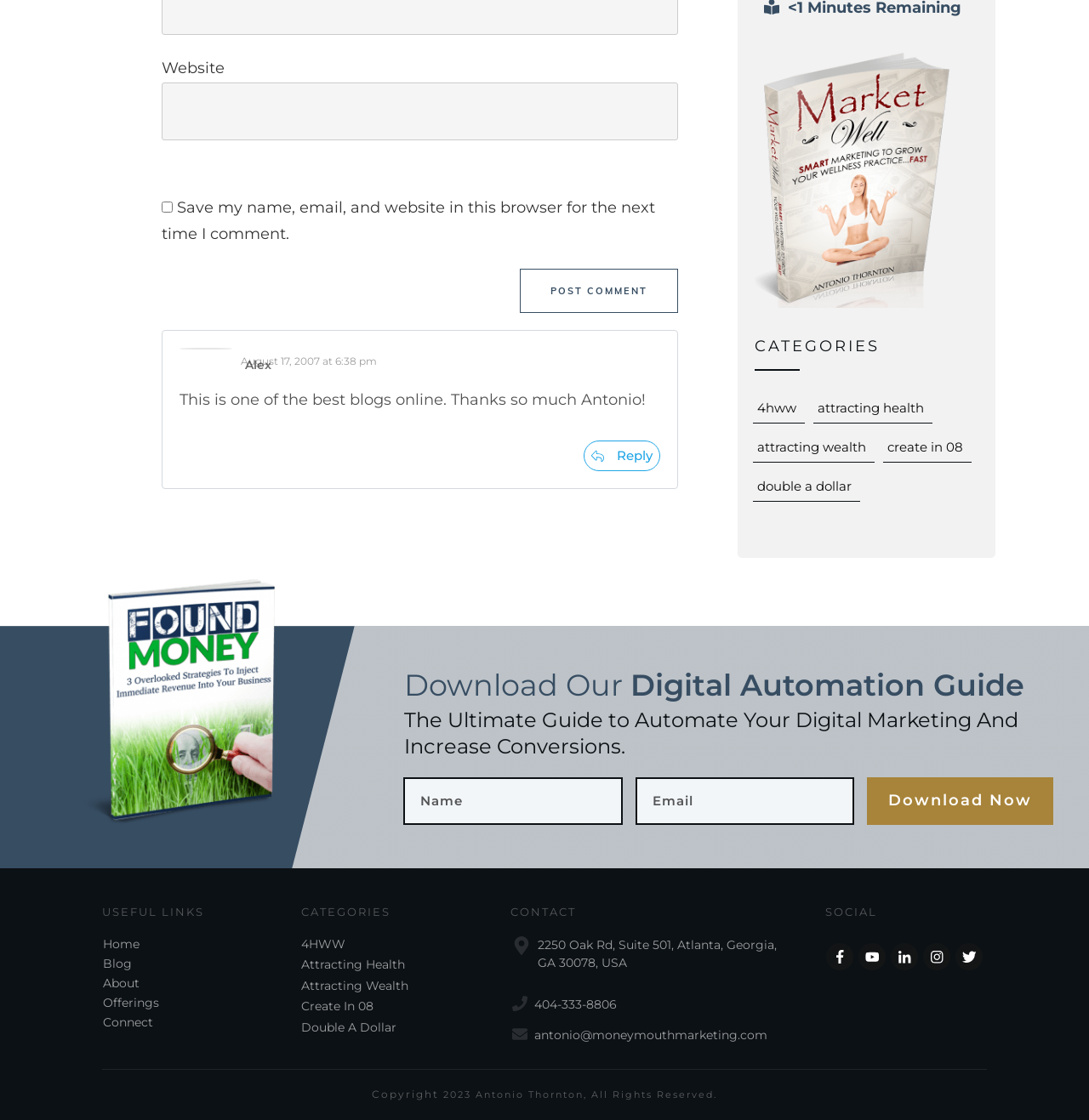Provide a brief response to the question below using a single word or phrase: 
How many categories are listed?

5